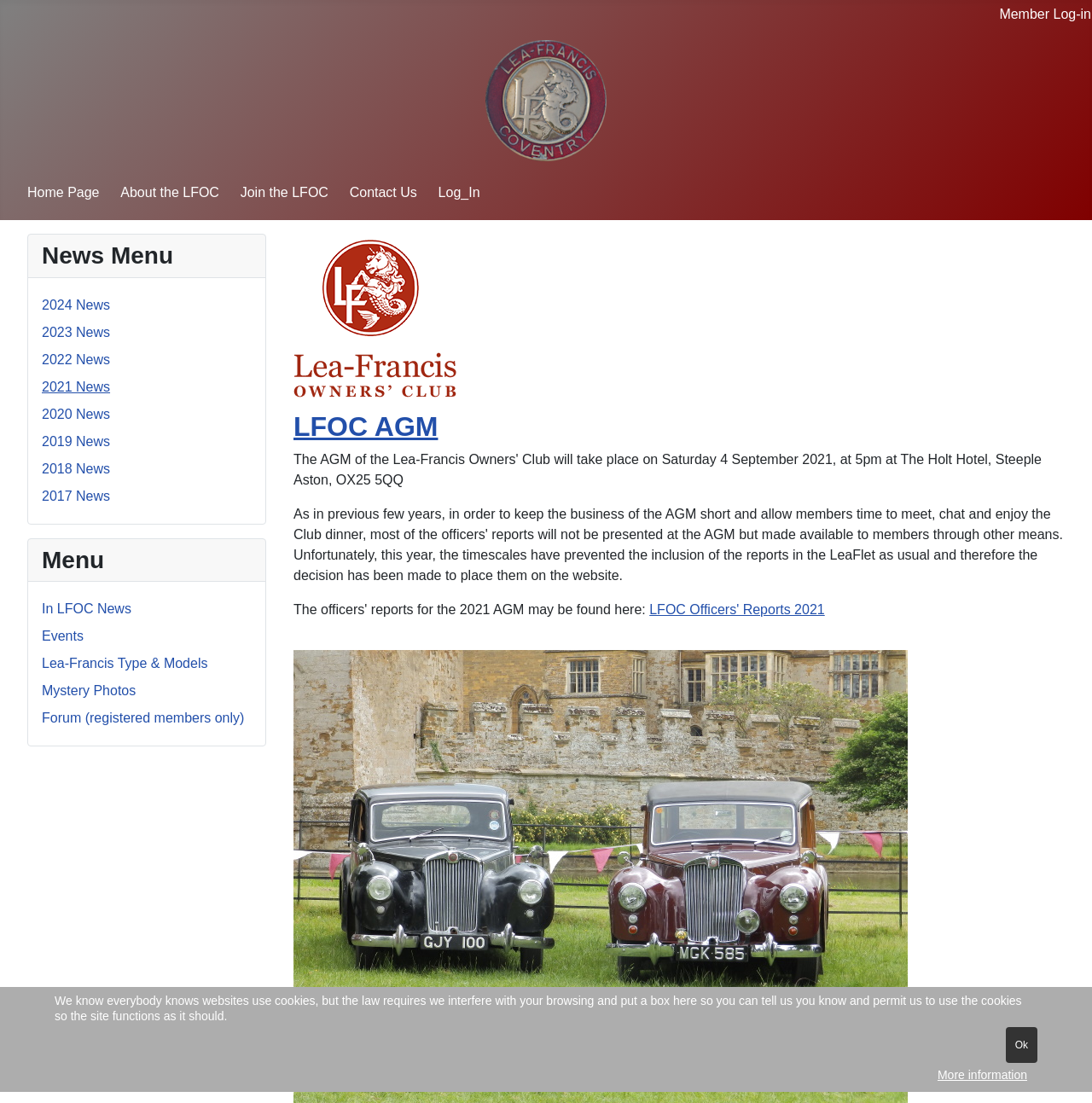Answer with a single word or phrase: 
What type of information can be found in 'Mystery Photos'?

Photos